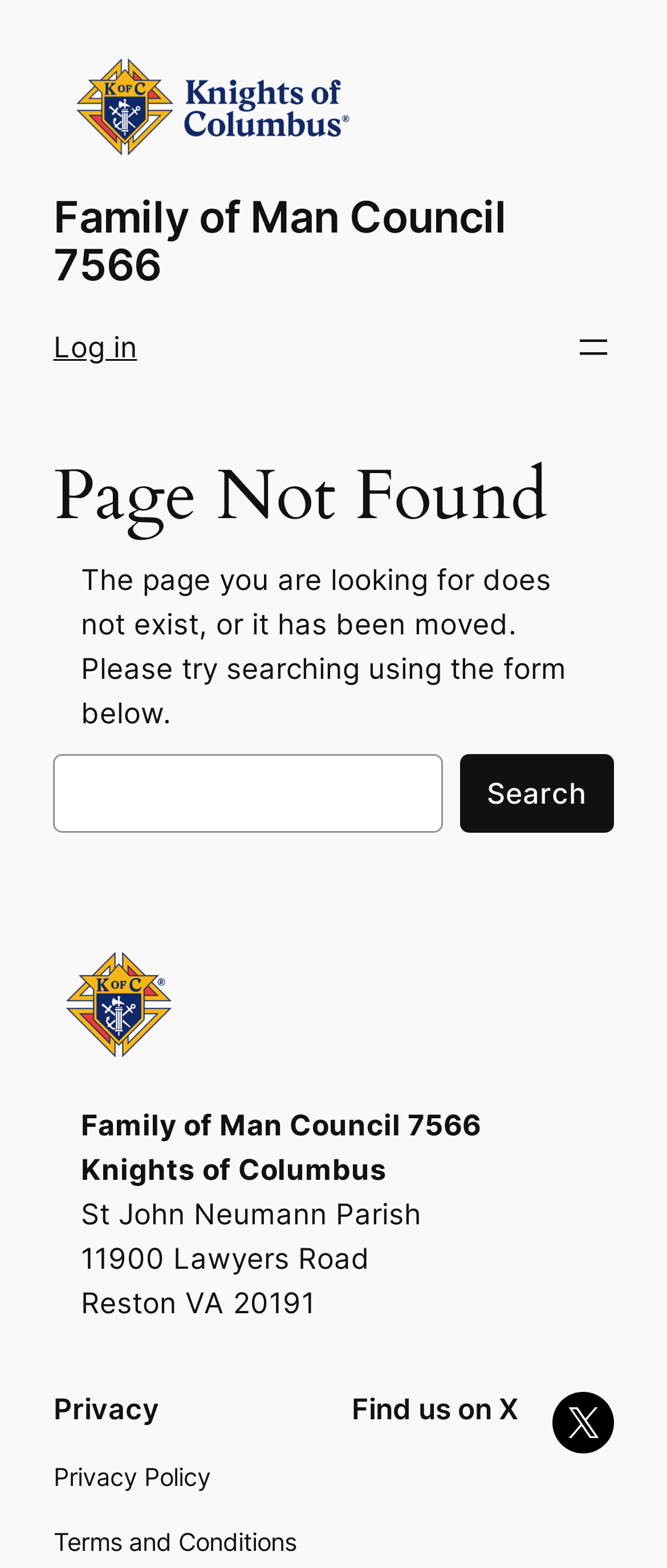Please find and report the bounding box coordinates of the element to click in order to perform the following action: "Visit Family of Man Council 7566". The coordinates should be expressed as four float numbers between 0 and 1, in the format [left, top, right, bottom].

[0.08, 0.123, 0.759, 0.186]